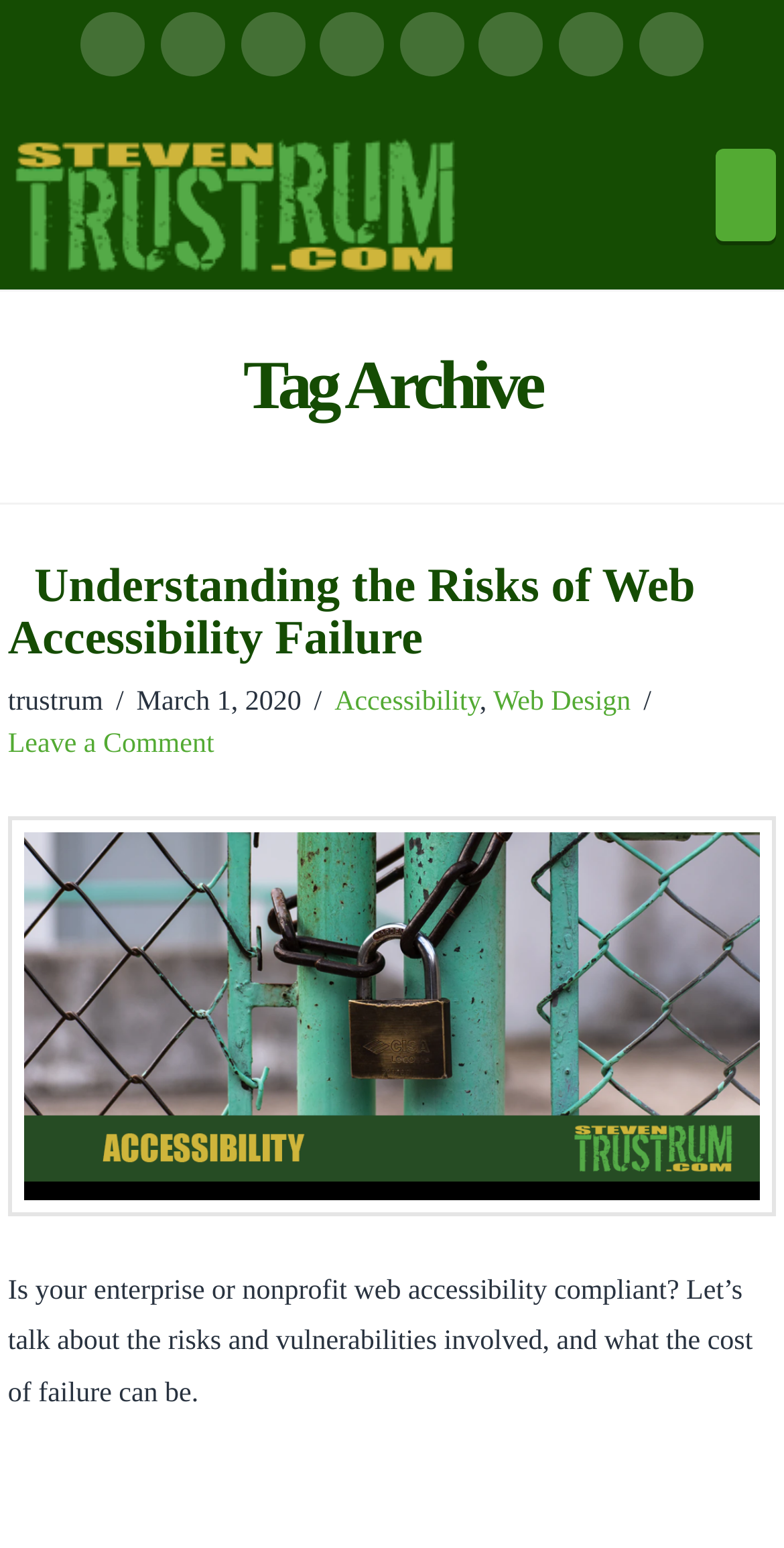Locate the bounding box coordinates of the clickable region to complete the following instruction: "Open Navigation menu."

[0.913, 0.096, 0.99, 0.156]